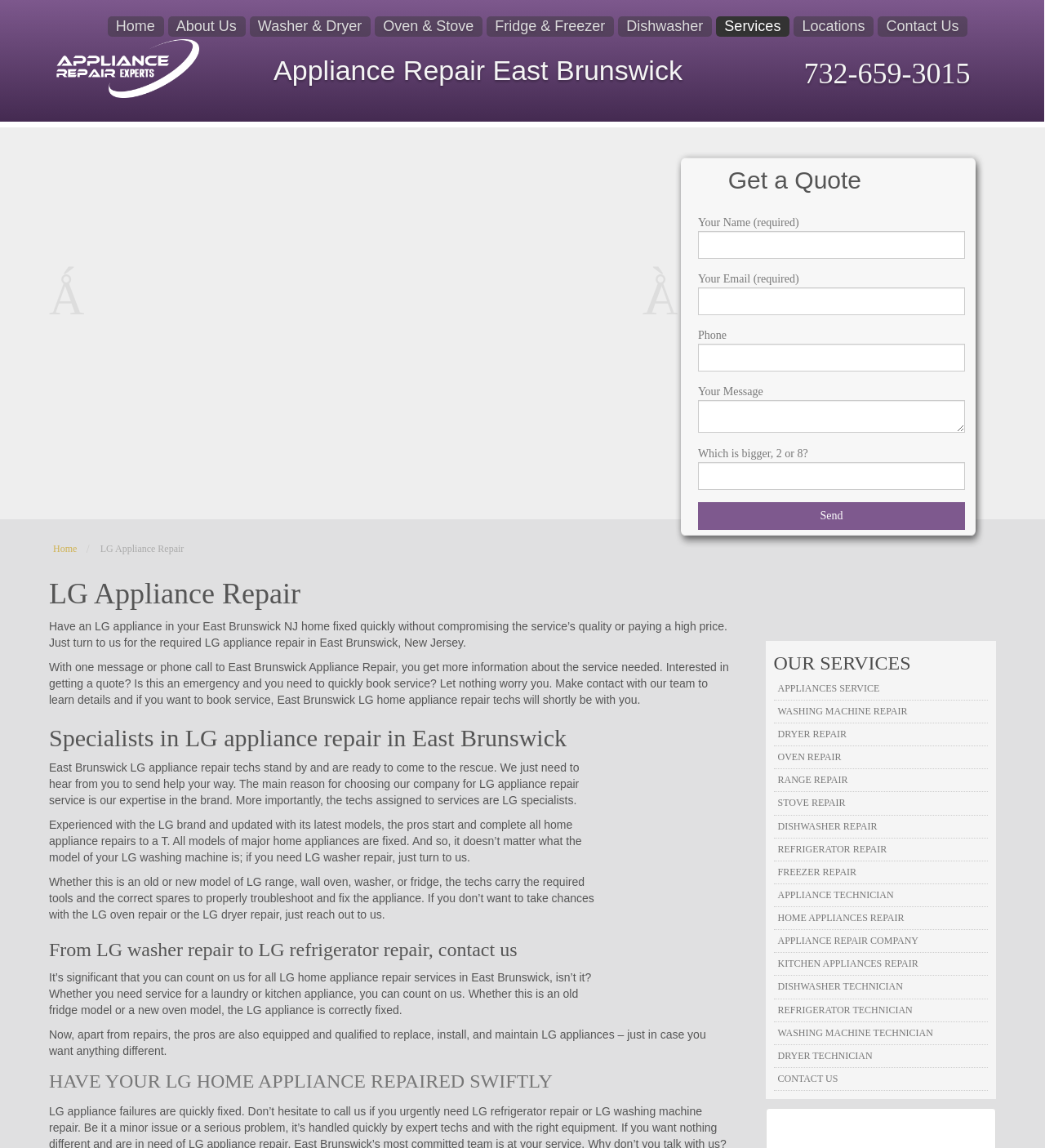Look at the image and write a detailed answer to the question: 
What services does the company offer?

I inferred the services offered by the company by looking at the static text elements 'Whether this is an old or new model of LG range, wall oven, washer, or fridge, the techs carry the required tools and the correct spares to properly troubleshoot and fix the appliance.' and 'Now, apart from repairs, the pros are also equipped and qualified to replace, install, and maintain LG appliances – just in case you want anything different.' which suggest that the company offers repair, replacement, installation, and maintenance services.